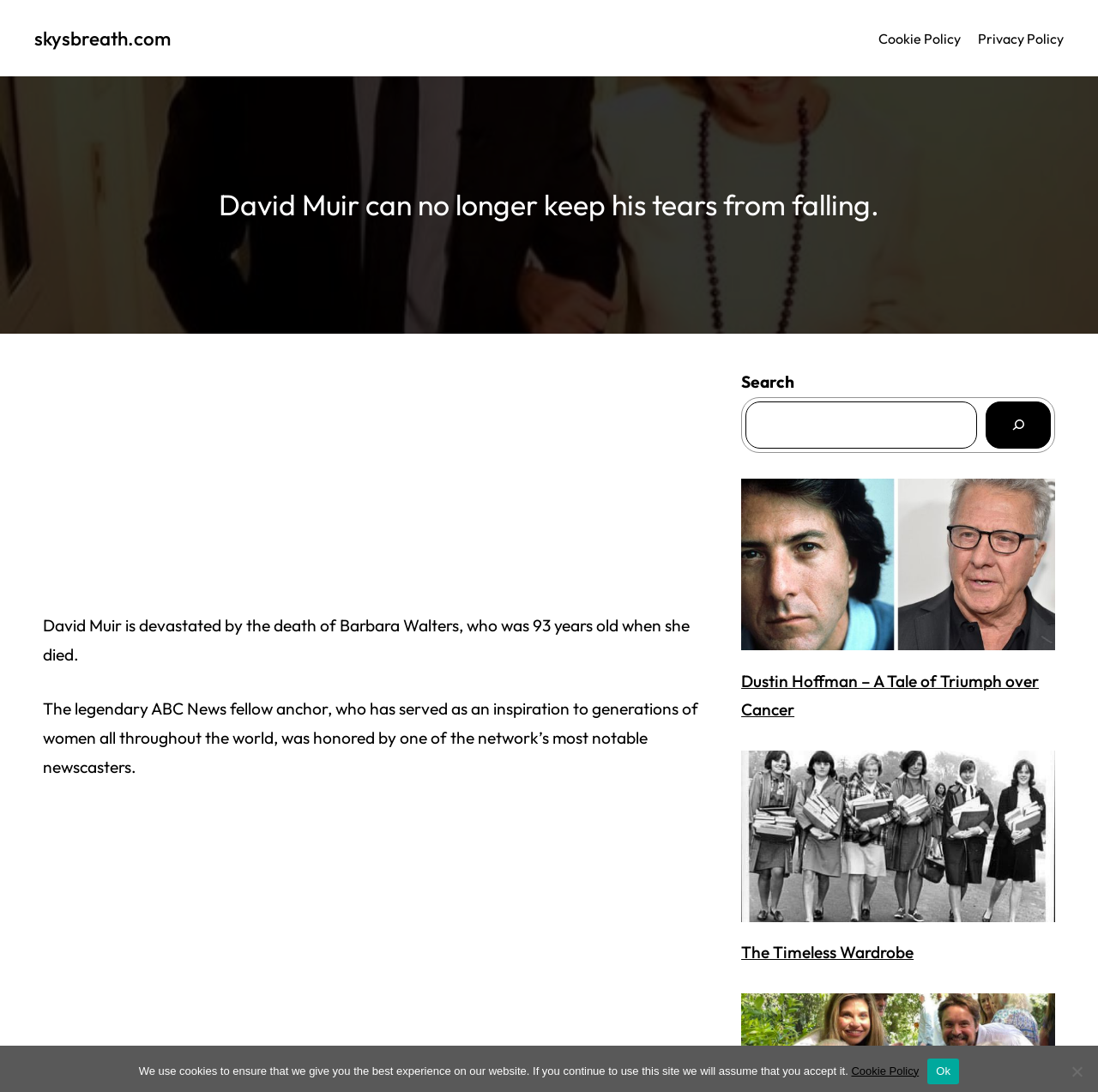Predict the bounding box for the UI component with the following description: "Cookie Policy".

[0.775, 0.975, 0.837, 0.987]